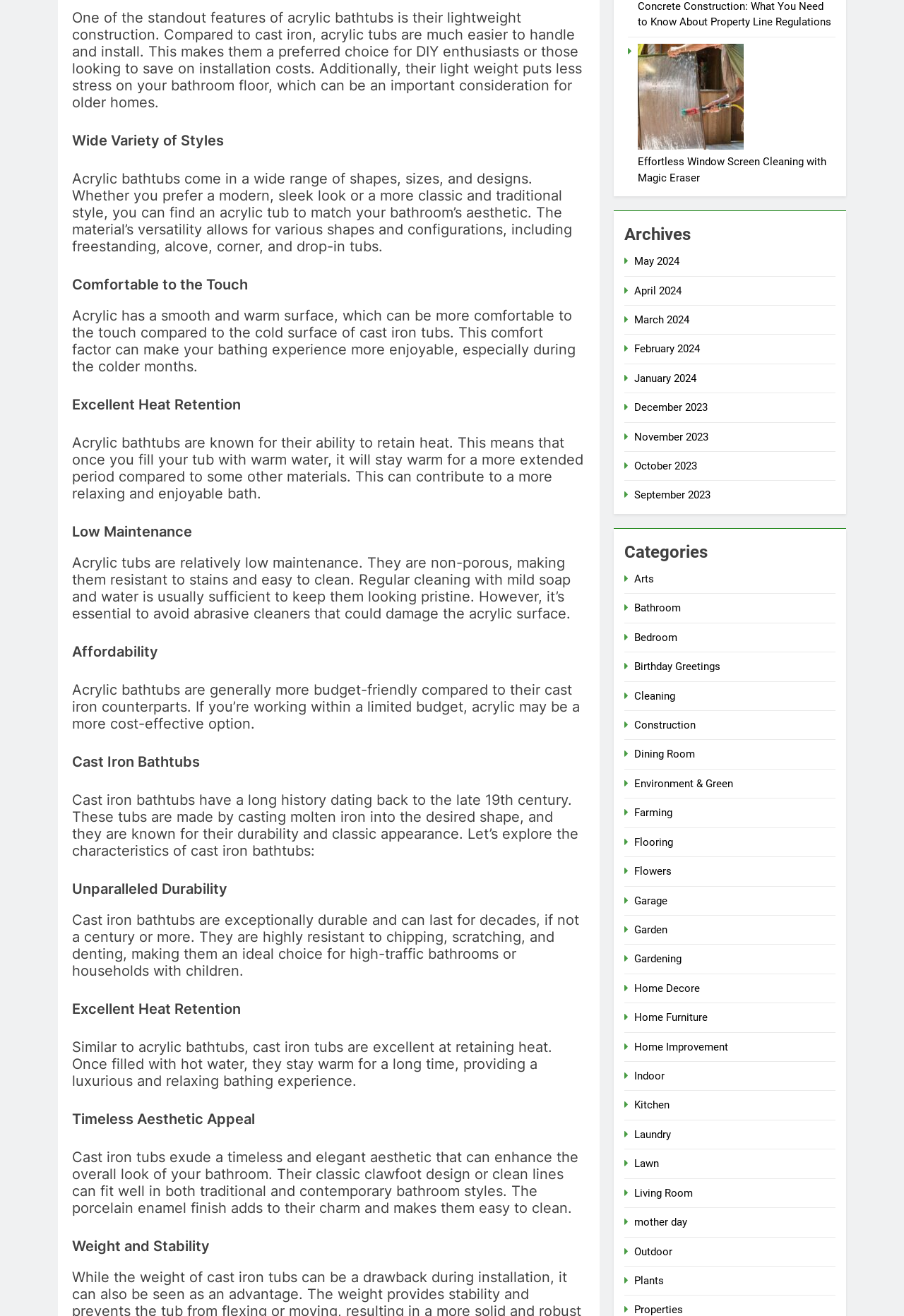Locate the UI element described as follows: "Flowers". Return the bounding box coordinates as four float numbers between 0 and 1 in the order [left, top, right, bottom].

[0.702, 0.657, 0.743, 0.667]